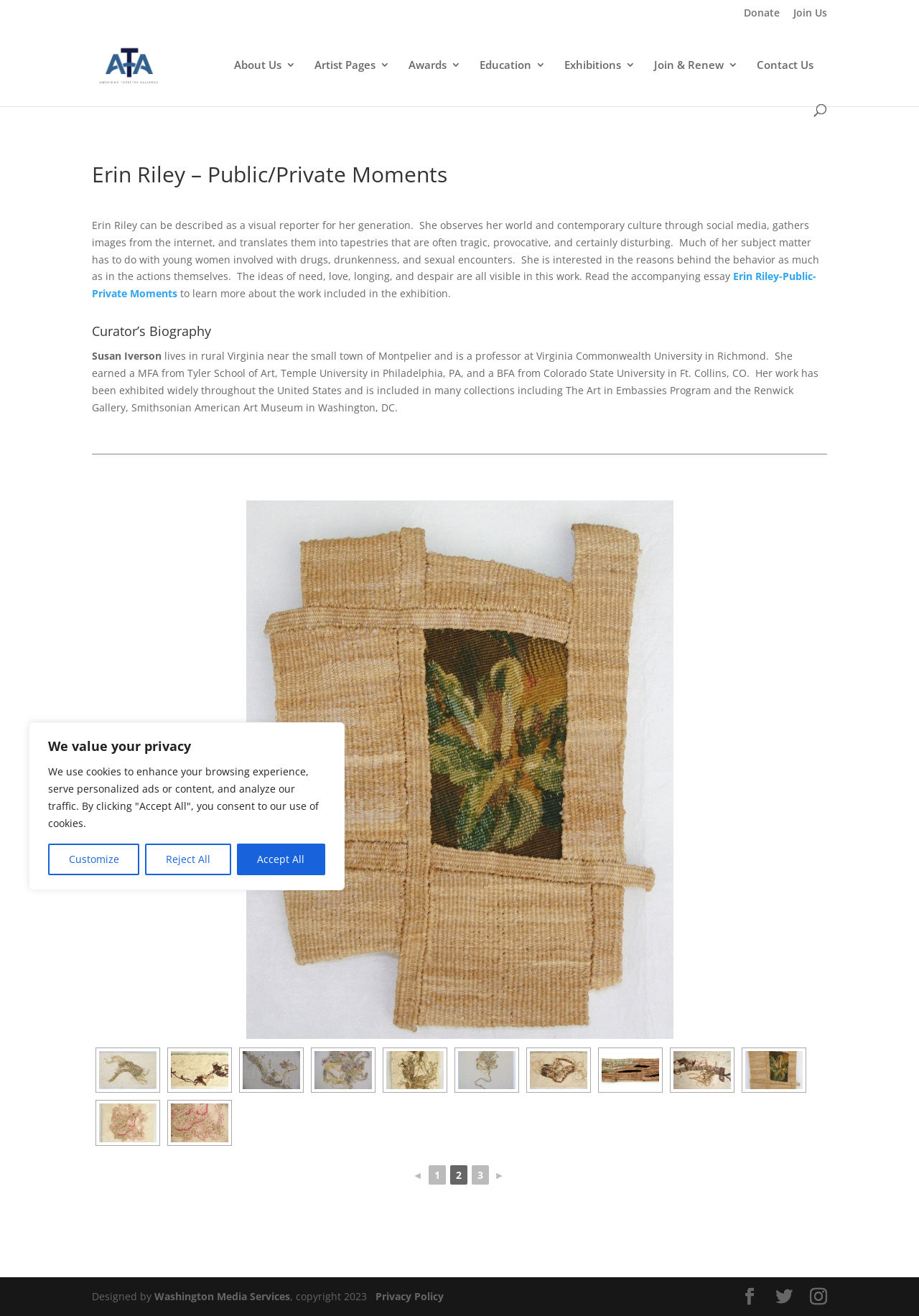Pinpoint the bounding box coordinates of the element to be clicked to execute the instruction: "View the first image".

[0.268, 0.38, 0.732, 0.79]